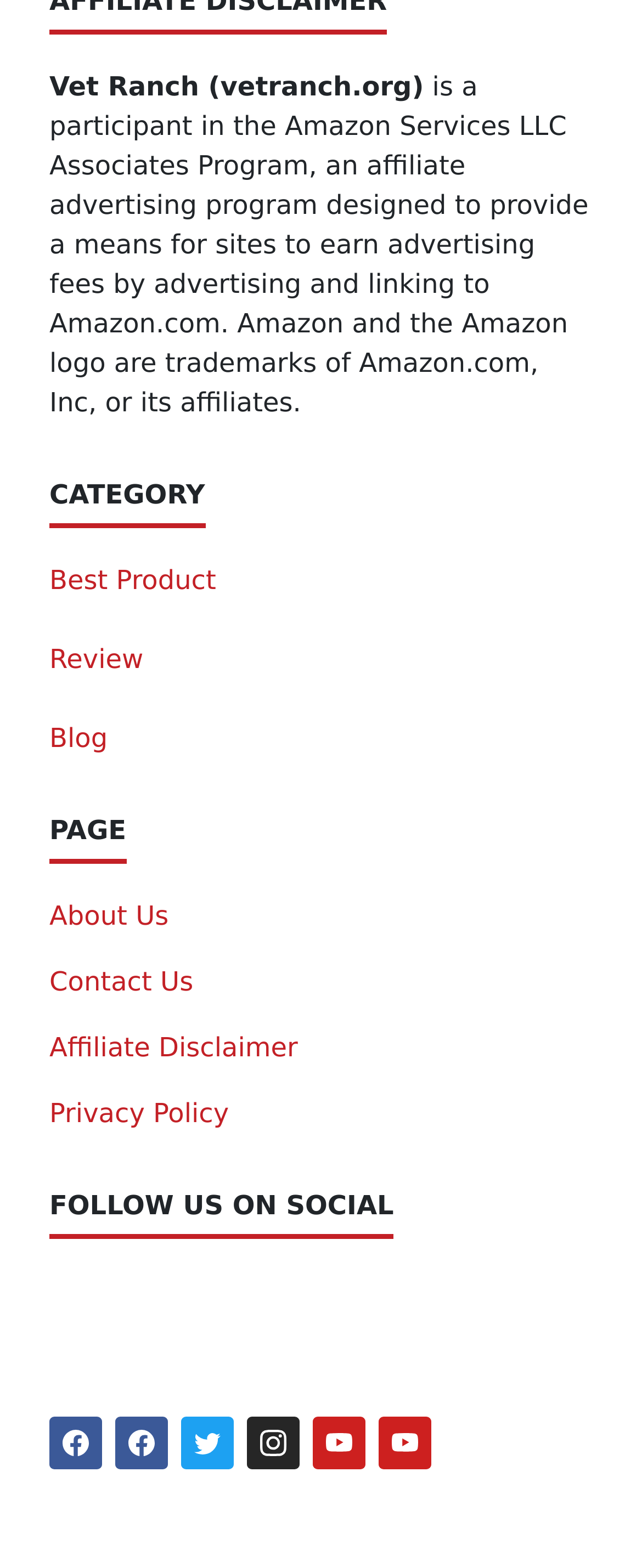Give a one-word or one-phrase response to the question:
What social media platforms can you follow Vet Ranch on?

Facebook, Twitter, Instagram, Youtube